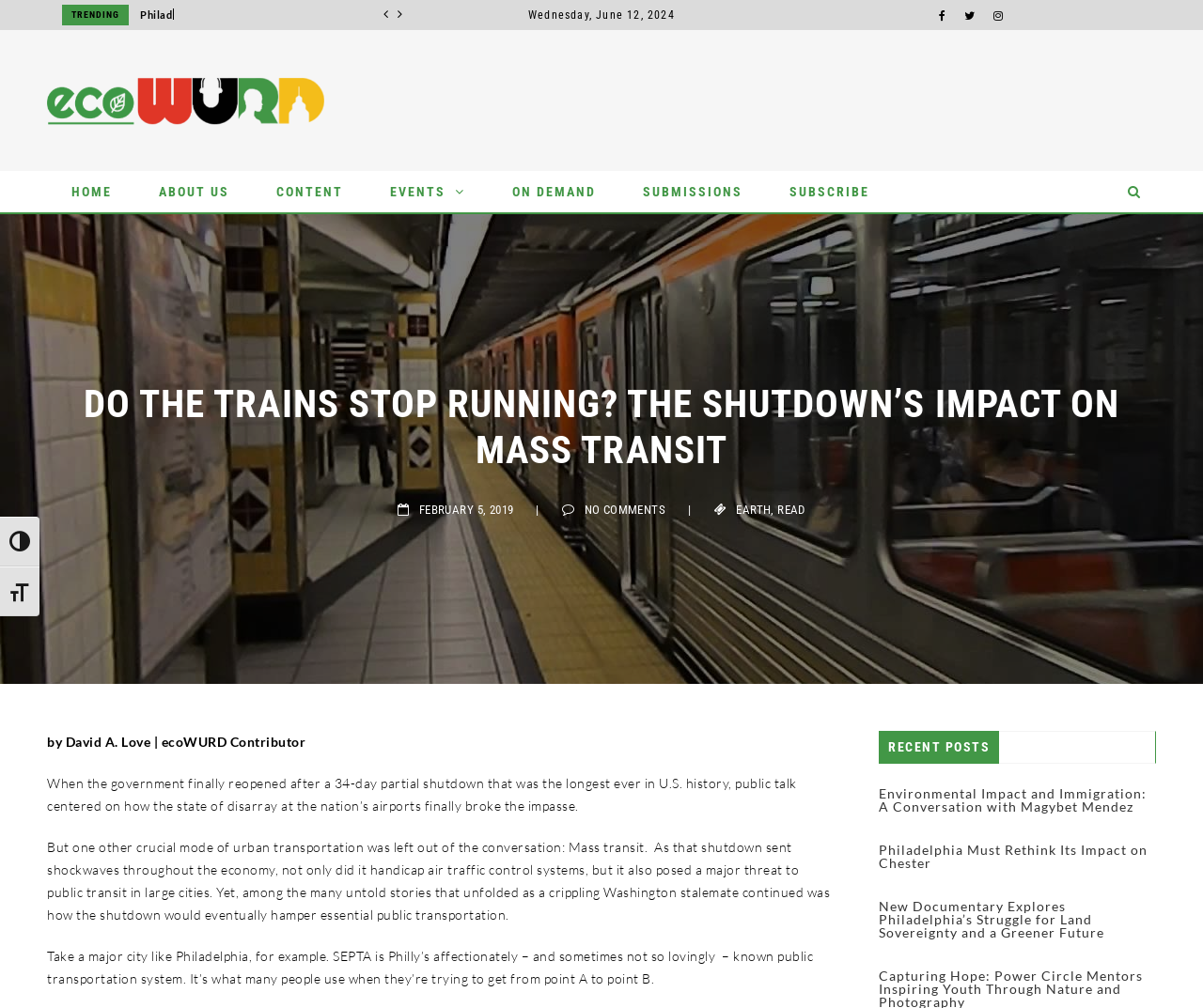Highlight the bounding box coordinates of the element that should be clicked to carry out the following instruction: "Read the article about Philadelphia Must Rethink Its Impact on Chester". The coordinates must be given as four float numbers ranging from 0 to 1, i.e., [left, top, right, bottom].

[0.116, 0.009, 0.316, 0.021]